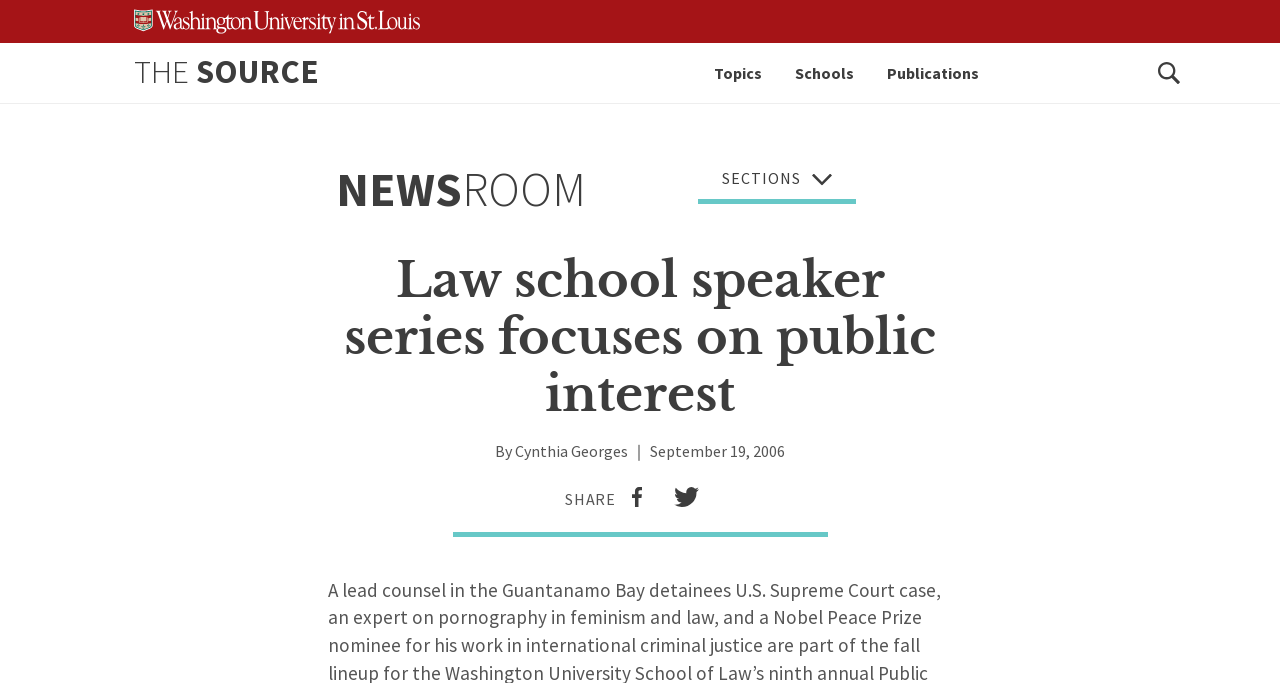Please find the bounding box coordinates of the clickable region needed to complete the following instruction: "View the 'THE SOURCE' page". The bounding box coordinates must consist of four float numbers between 0 and 1, i.e., [left, top, right, bottom].

[0.105, 0.073, 0.249, 0.135]